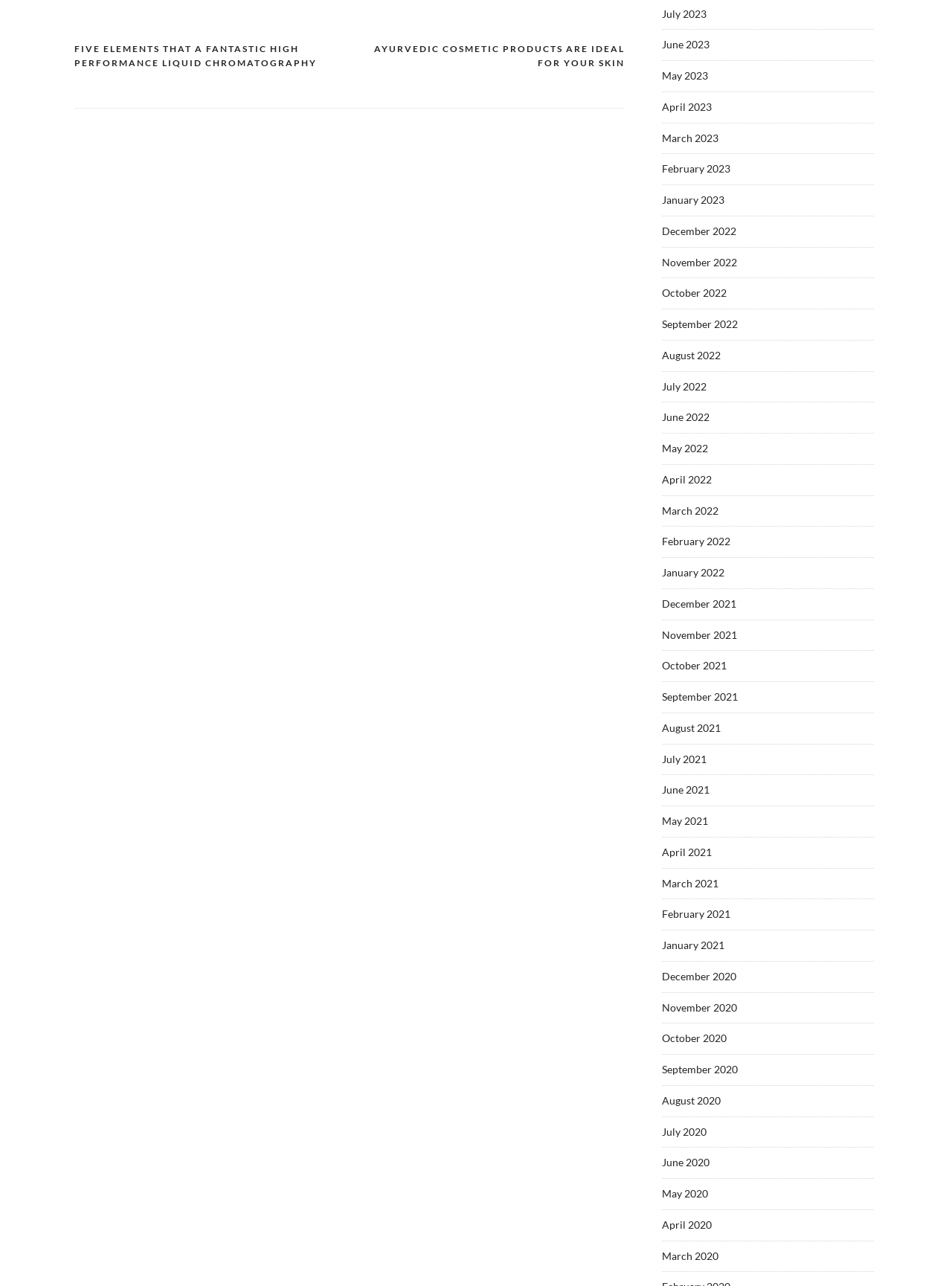Determine the bounding box coordinates for the clickable element to execute this instruction: "Read about 'FIVE ELEMENTS THAT A FANTASTIC HIGH PERFORMANCE LIQUID CHROMATOGRAPHY'". Provide the coordinates as four float numbers between 0 and 1, i.e., [left, top, right, bottom].

[0.078, 0.032, 0.367, 0.055]